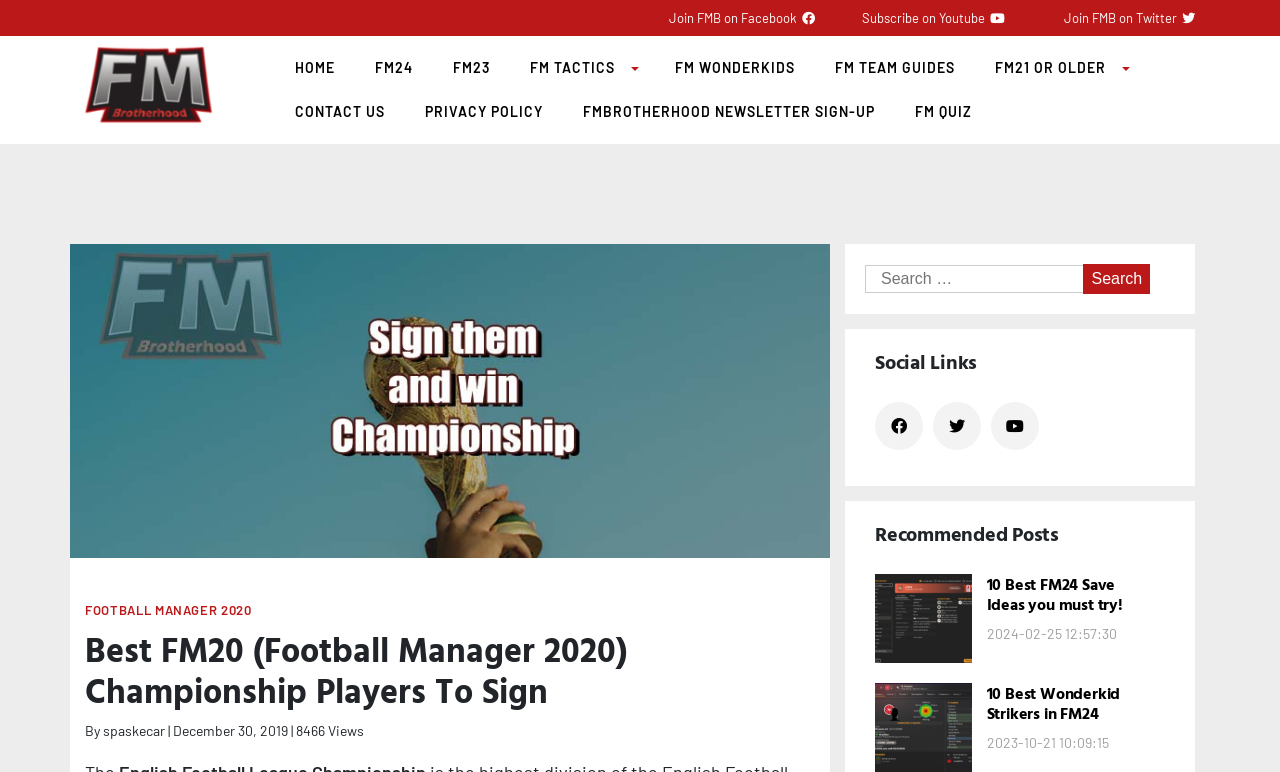Find the bounding box of the element with the following description: "Join FMB on Facebook". The coordinates must be four float numbers between 0 and 1, formatted as [left, top, right, bottom].

[0.523, 0.013, 0.637, 0.034]